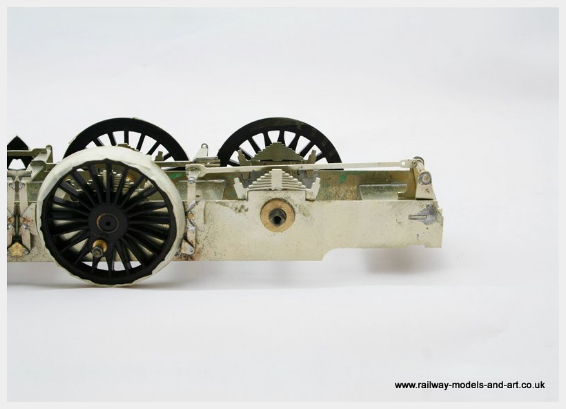Please reply with a single word or brief phrase to the question: 
What type of modeling is represented in the image?

Railway modeling